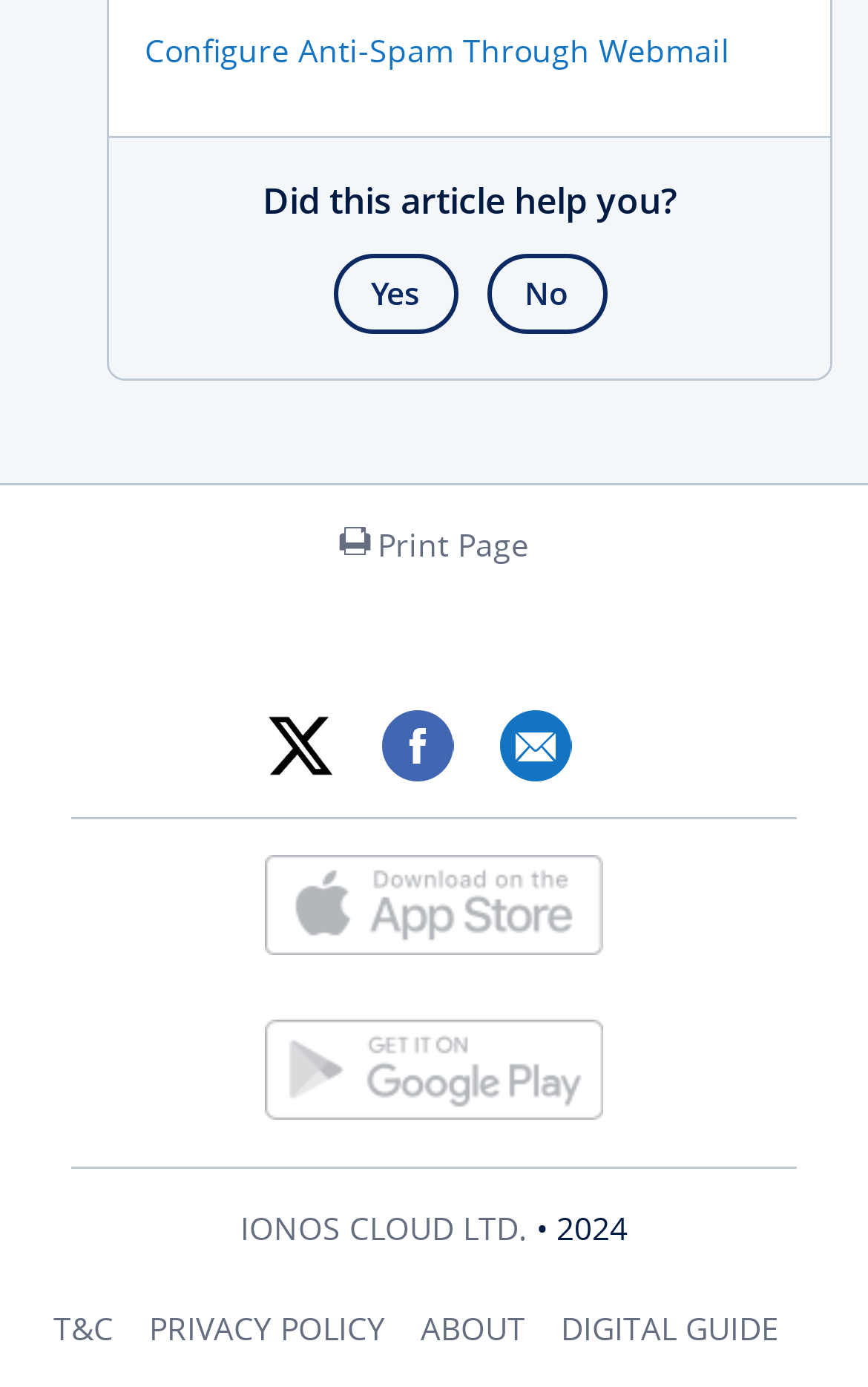How many options are available for feedback on the article?
Utilize the information in the image to give a detailed answer to the question.

The webpage has two links, 'Yes' and 'No', which are located next to the heading 'Did this article help you?'. These links are likely used to provide feedback on the article, and there are two options available.